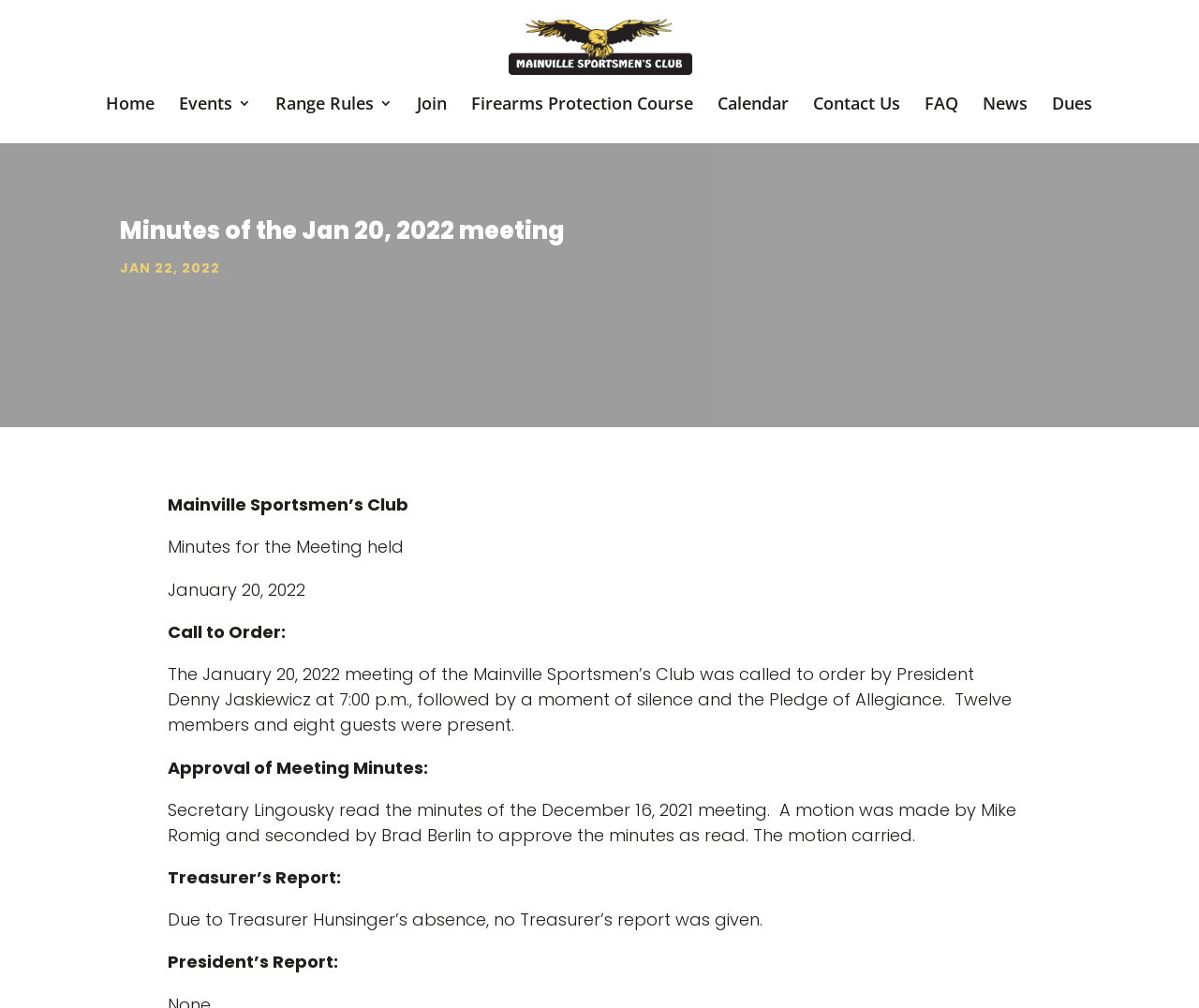Indicate the bounding box coordinates of the element that must be clicked to execute the instruction: "go to home page". The coordinates should be given as four float numbers between 0 and 1, i.e., [left, top, right, bottom].

[0.088, 0.096, 0.129, 0.142]